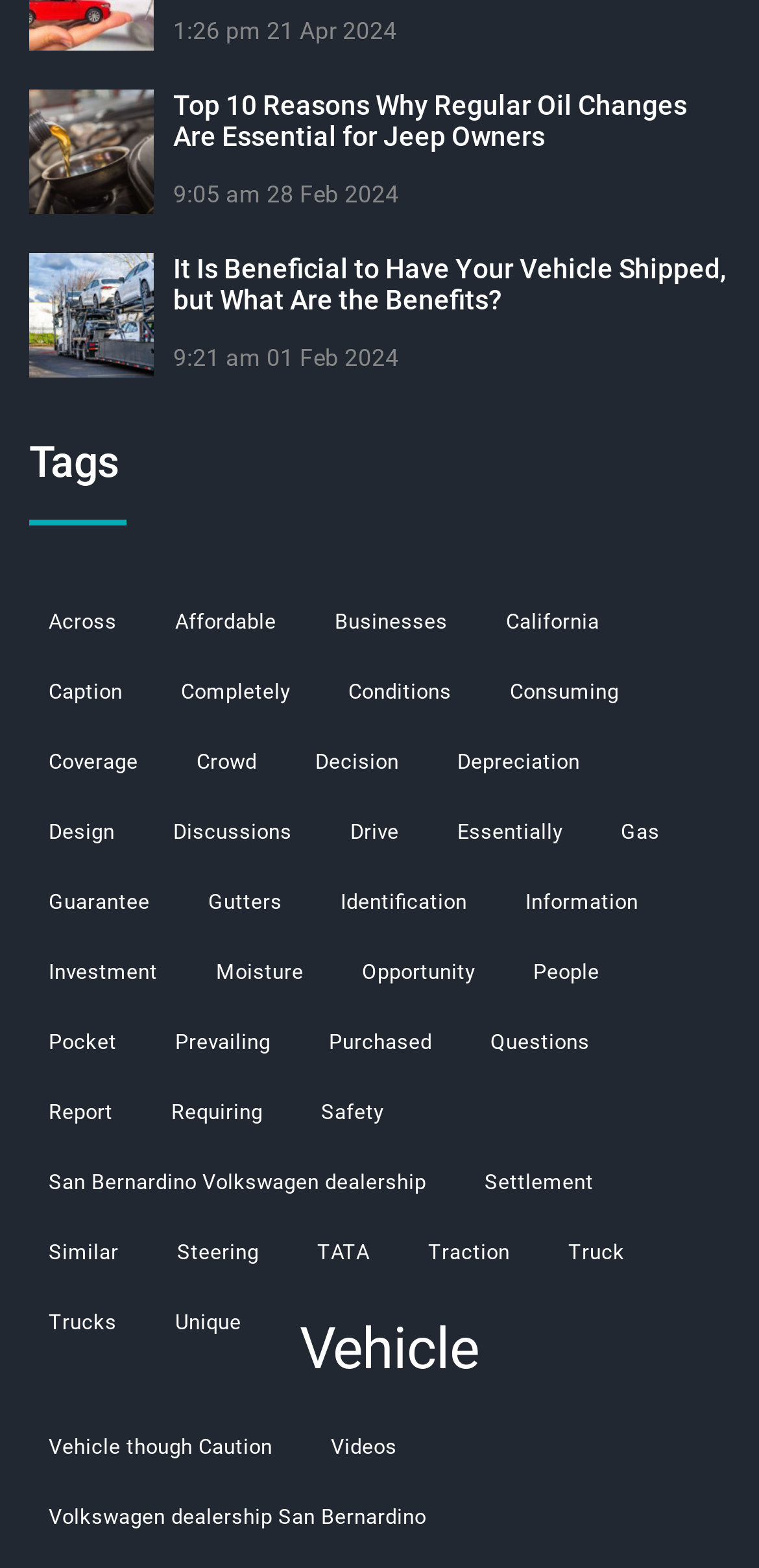Analyze the image and give a detailed response to the question:
What is the date of the first article?

The first article has a heading 'Top 10 Reasons Why Regular Oil Changes Are Essential for Jeep Owners' and a date '21 Apr 2024' which is located below the heading.